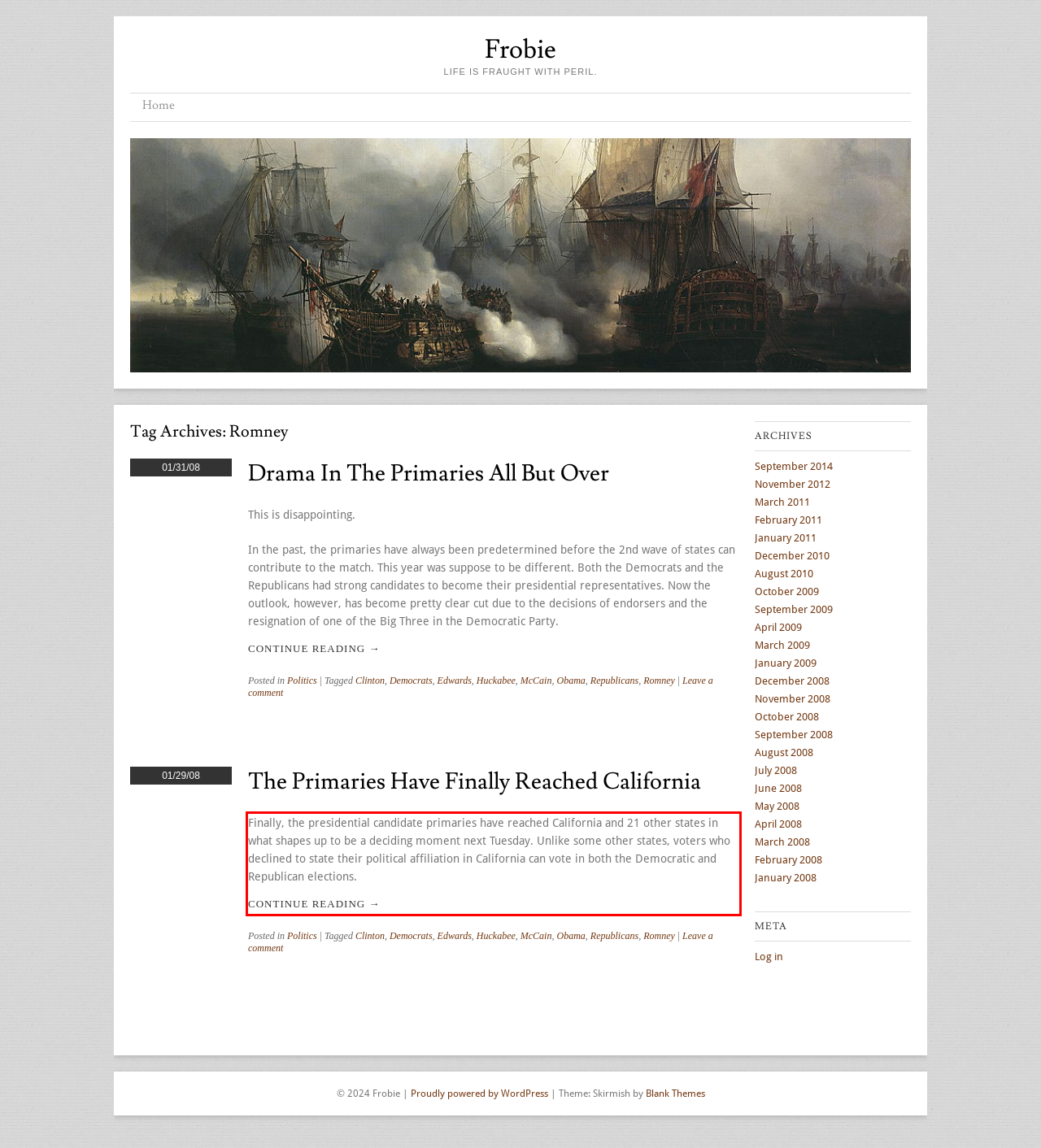Using the provided screenshot of a webpage, recognize the text inside the red rectangle bounding box by performing OCR.

Finally, the presidential candidate primaries have reached California and 21 other states in what shapes up to be a deciding moment next Tuesday. Unlike some other states, voters who declined to state their political affiliation in California can vote in both the Democratic and Republican elections. CONTINUE READING →